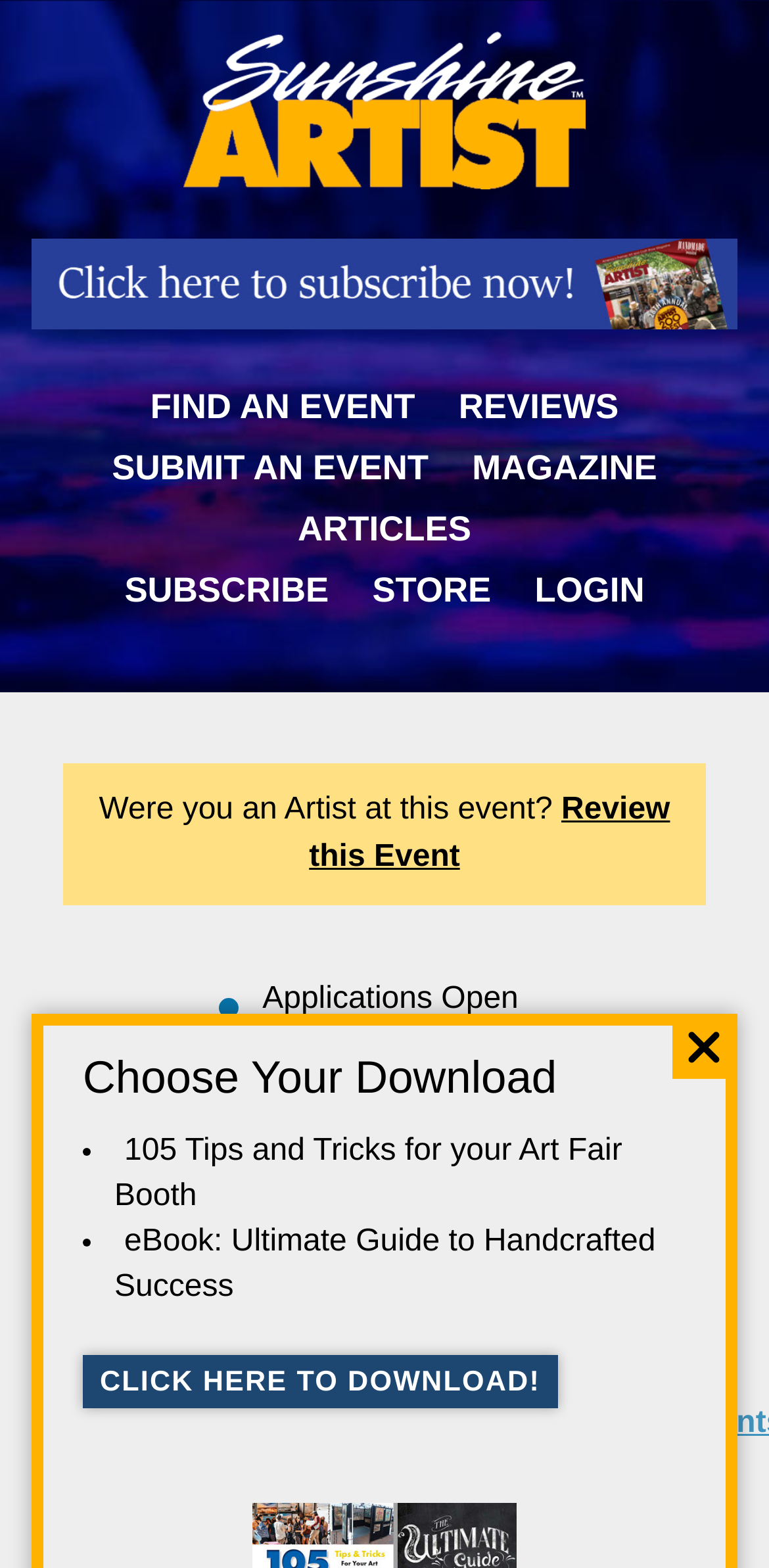Can you find the bounding box coordinates for the element to click on to achieve the instruction: "Review this event"?

[0.402, 0.506, 0.871, 0.558]